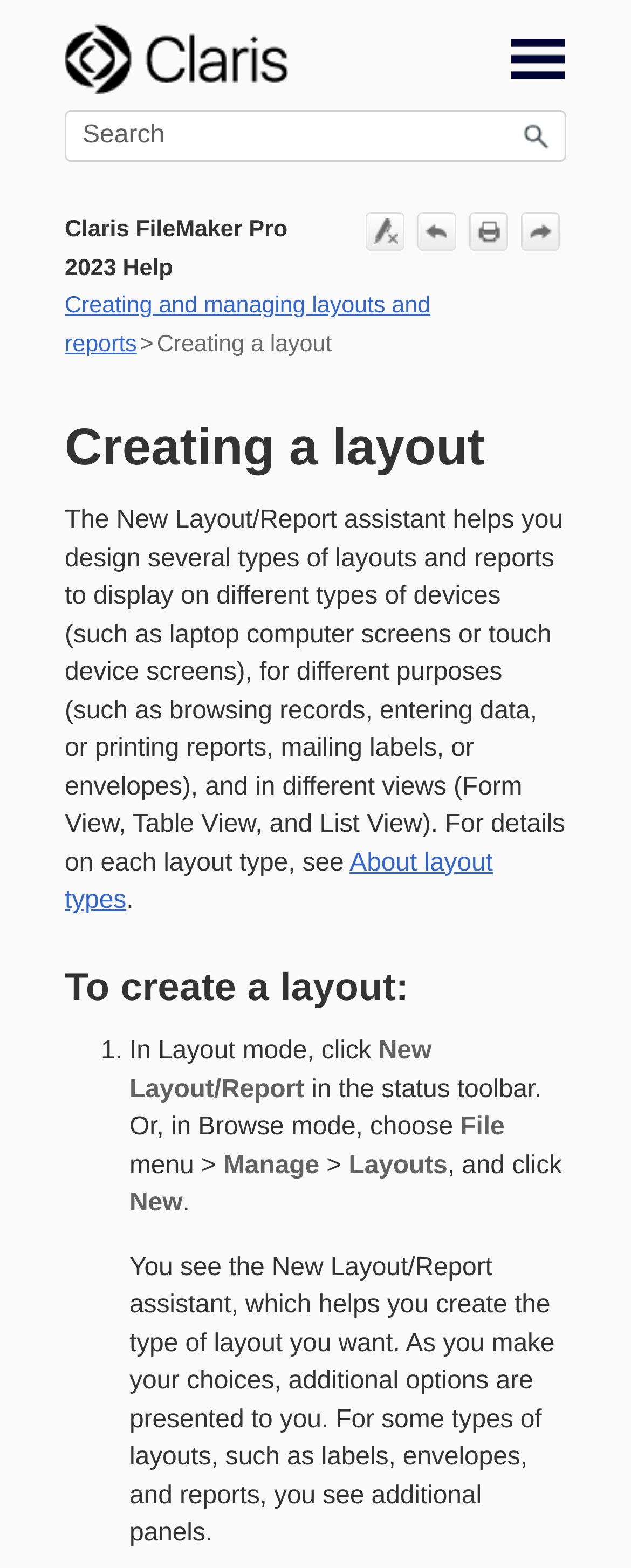Highlight the bounding box coordinates of the element you need to click to perform the following instruction: "Create a new layout."

[0.205, 0.662, 0.684, 0.703]